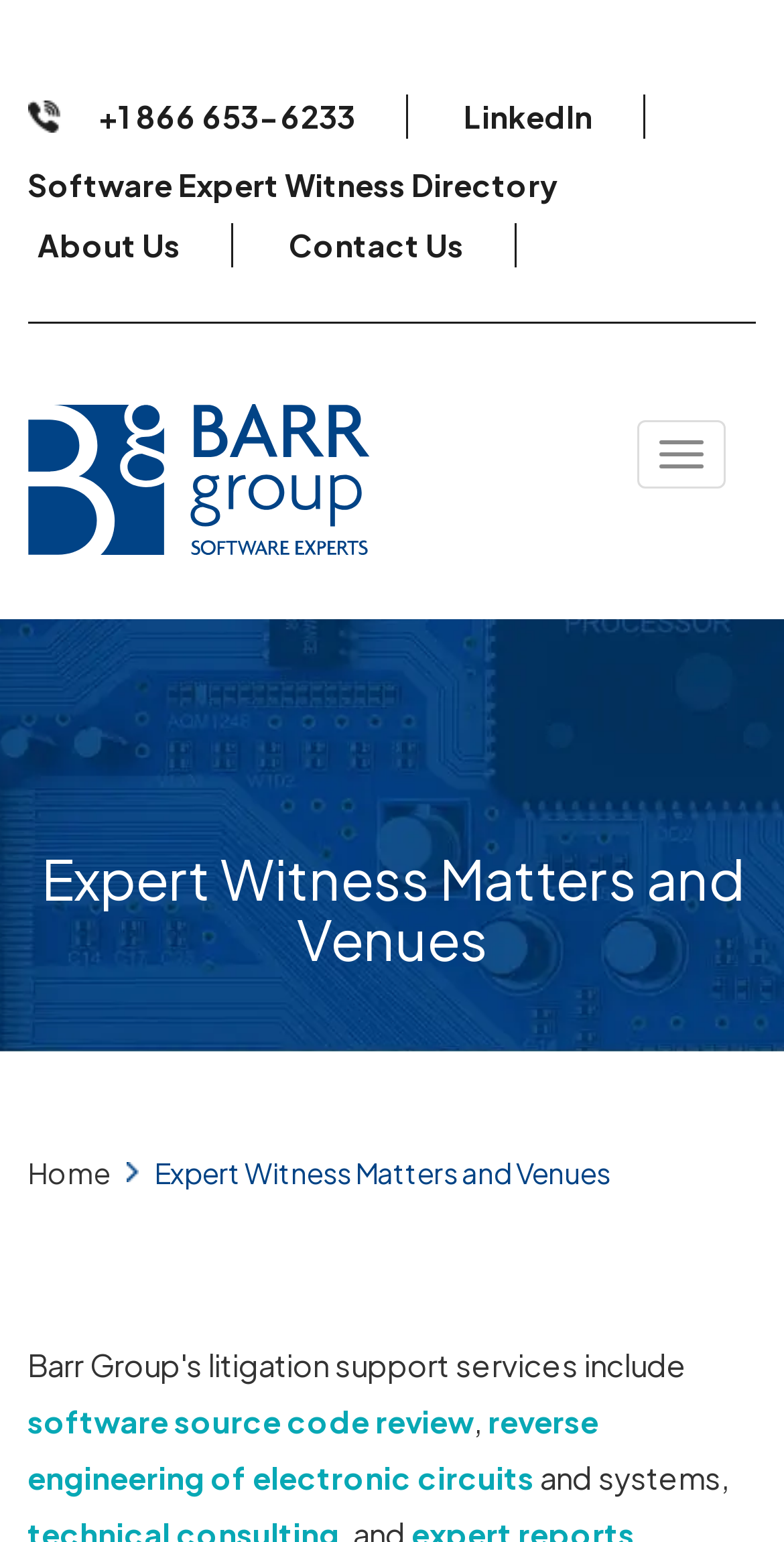Determine the bounding box for the described HTML element: "+1 866 653-6233". Ensure the coordinates are four float numbers between 0 and 1 in the format [left, top, right, bottom].

[0.035, 0.061, 0.52, 0.09]